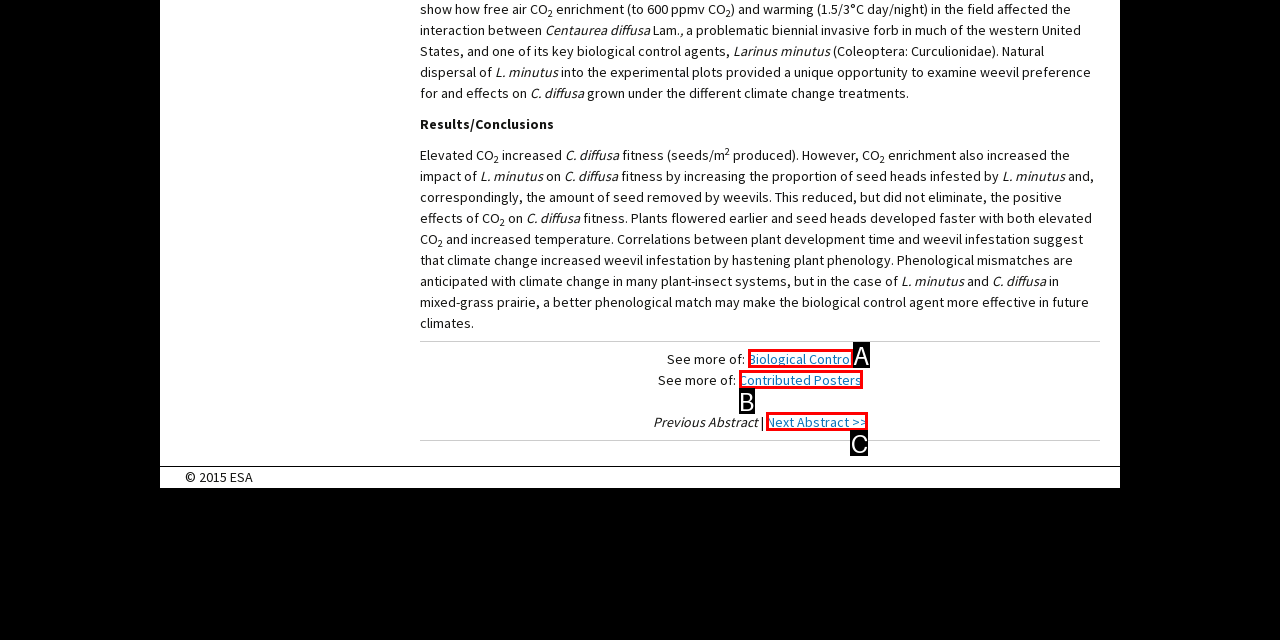Identify the letter corresponding to the UI element that matches this description: Contributed Posters
Answer using only the letter from the provided options.

B